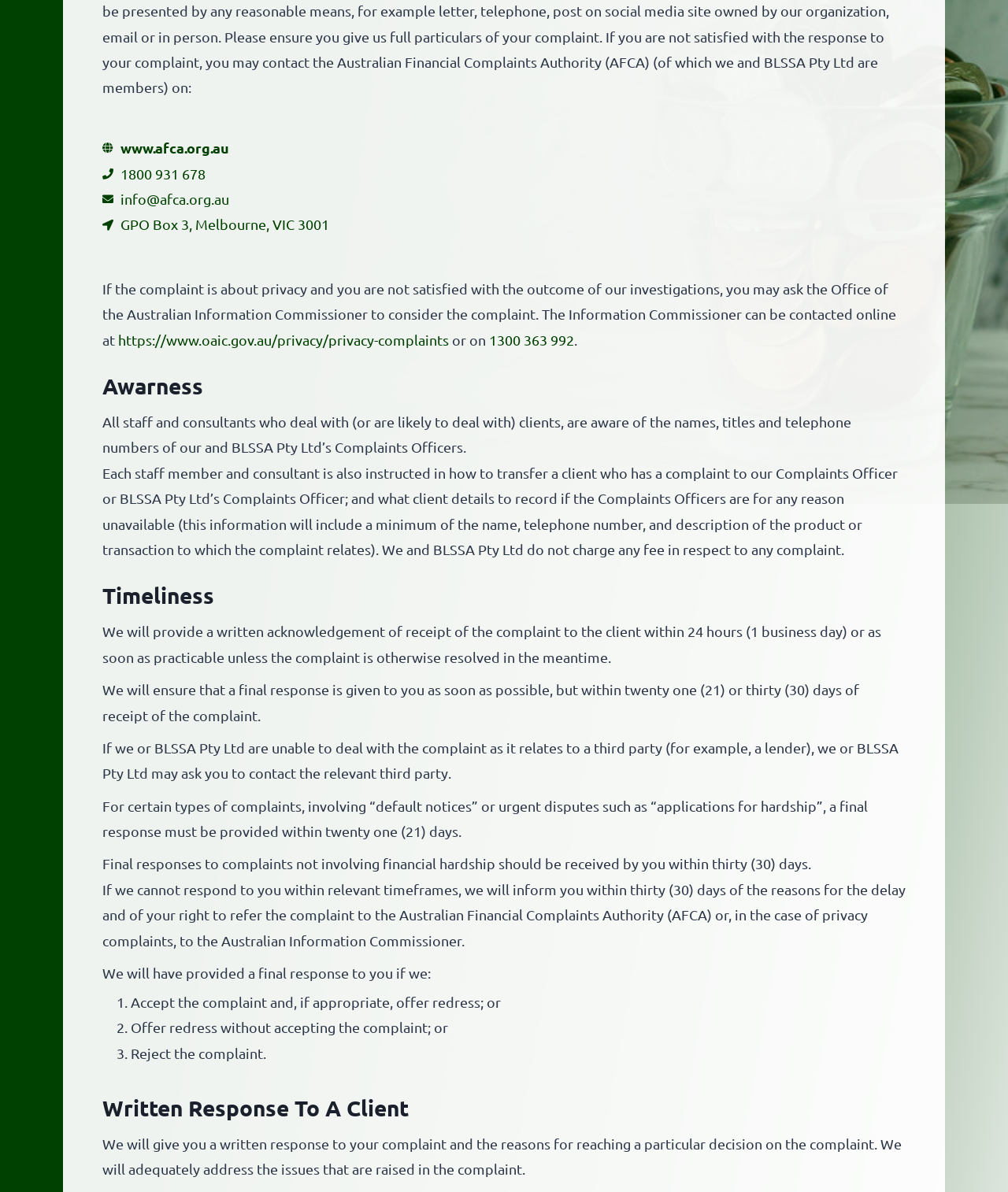Given the description "https://www.oaic.gov.au/privacy/privacy-complaints", determine the bounding box of the corresponding UI element.

[0.117, 0.278, 0.445, 0.292]